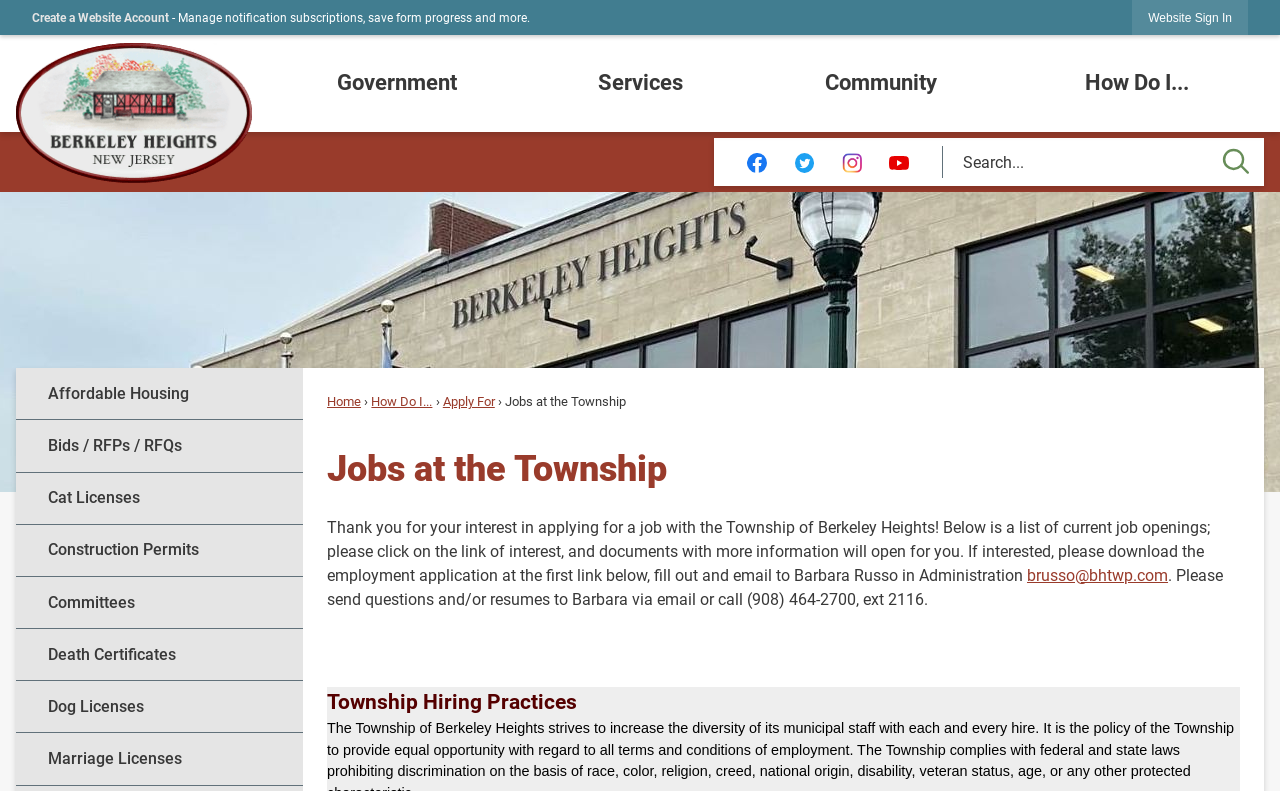Determine the bounding box coordinates of the region I should click to achieve the following instruction: "Sign in to the website". Ensure the bounding box coordinates are four float numbers between 0 and 1, i.e., [left, top, right, bottom].

[0.885, 0.0, 0.975, 0.044]